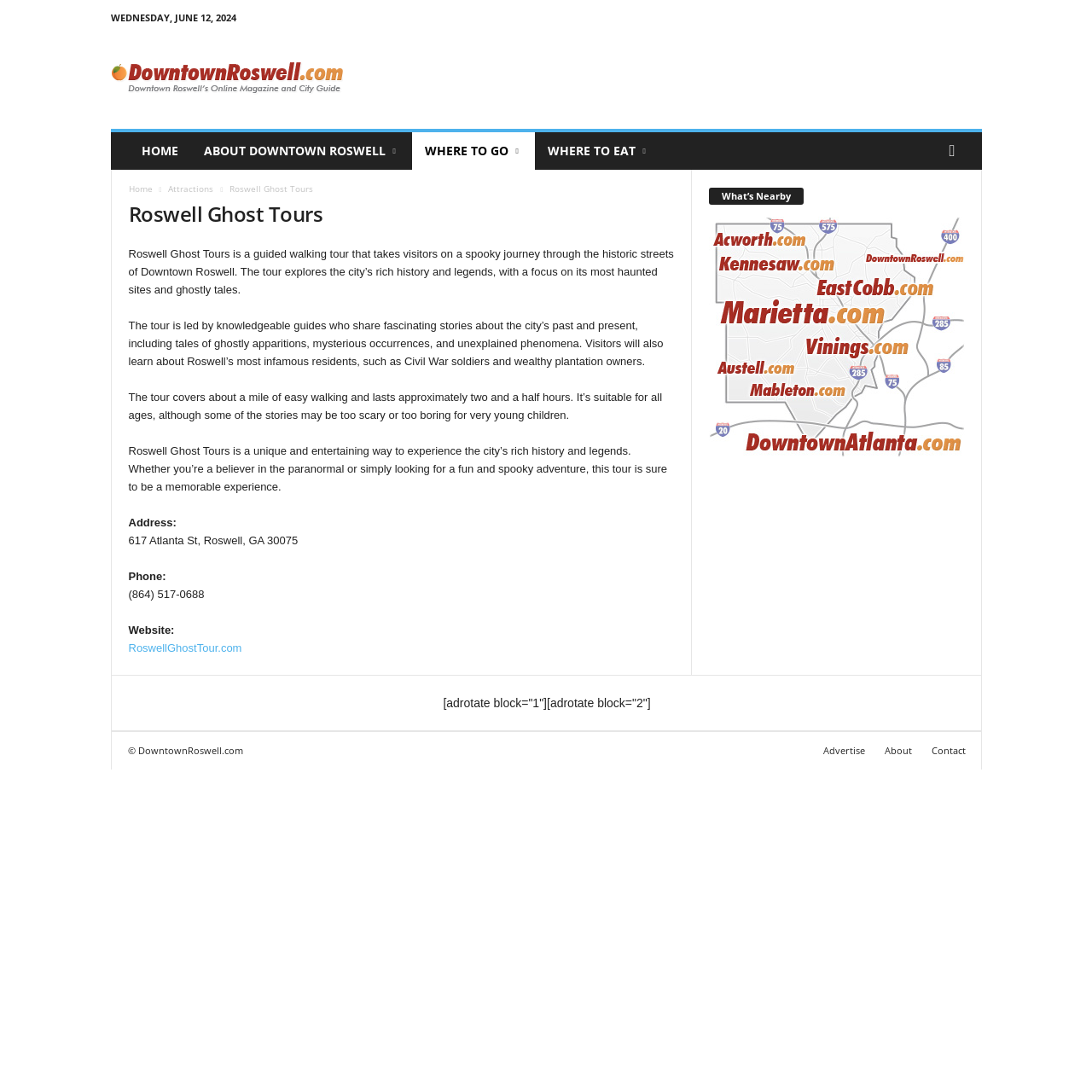Kindly provide the bounding box coordinates of the section you need to click on to fulfill the given instruction: "explore What’s Nearby".

[0.649, 0.172, 0.736, 0.189]